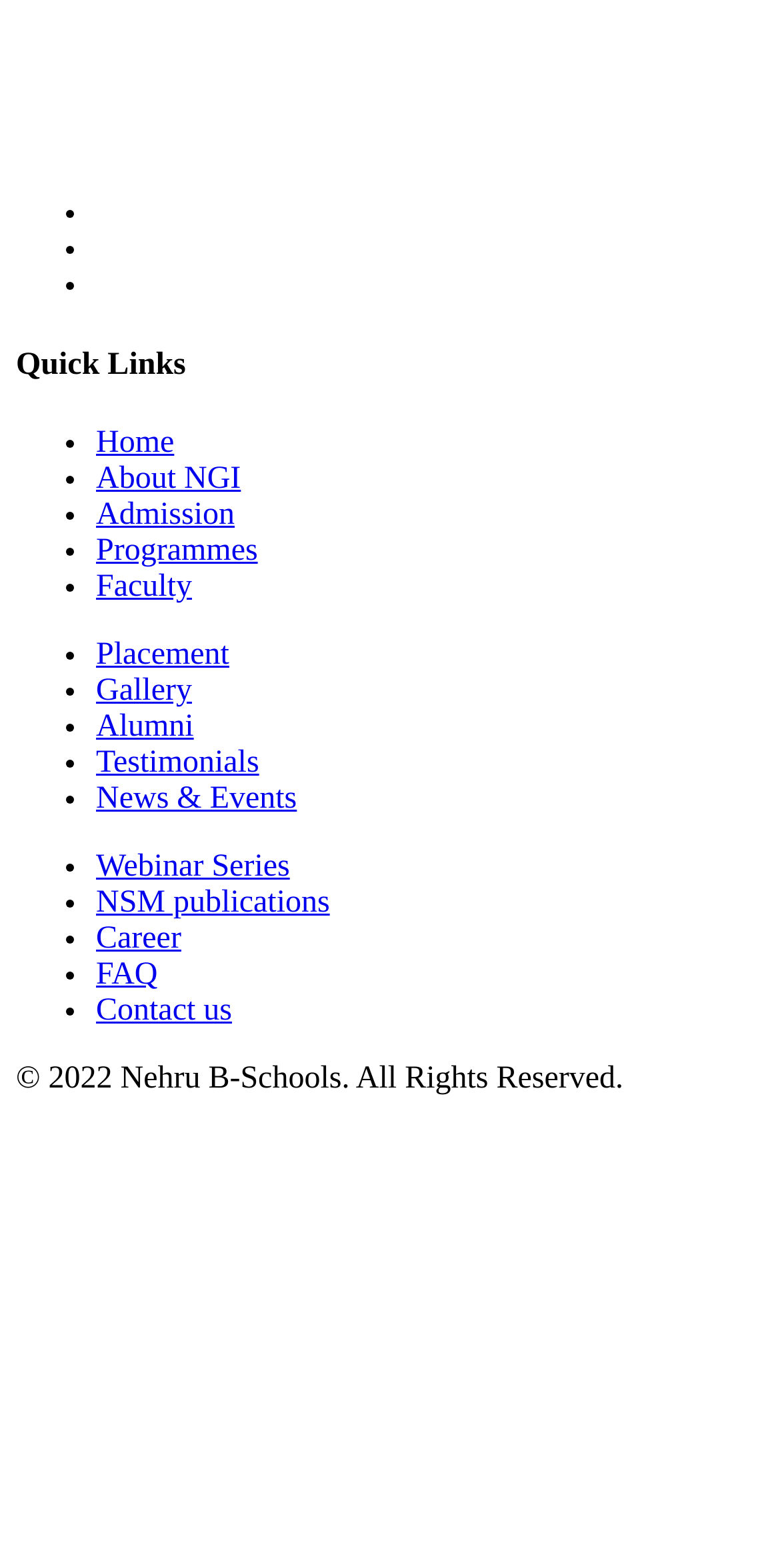What is the first link on the webpage?
Give a one-word or short phrase answer based on the image.

Home